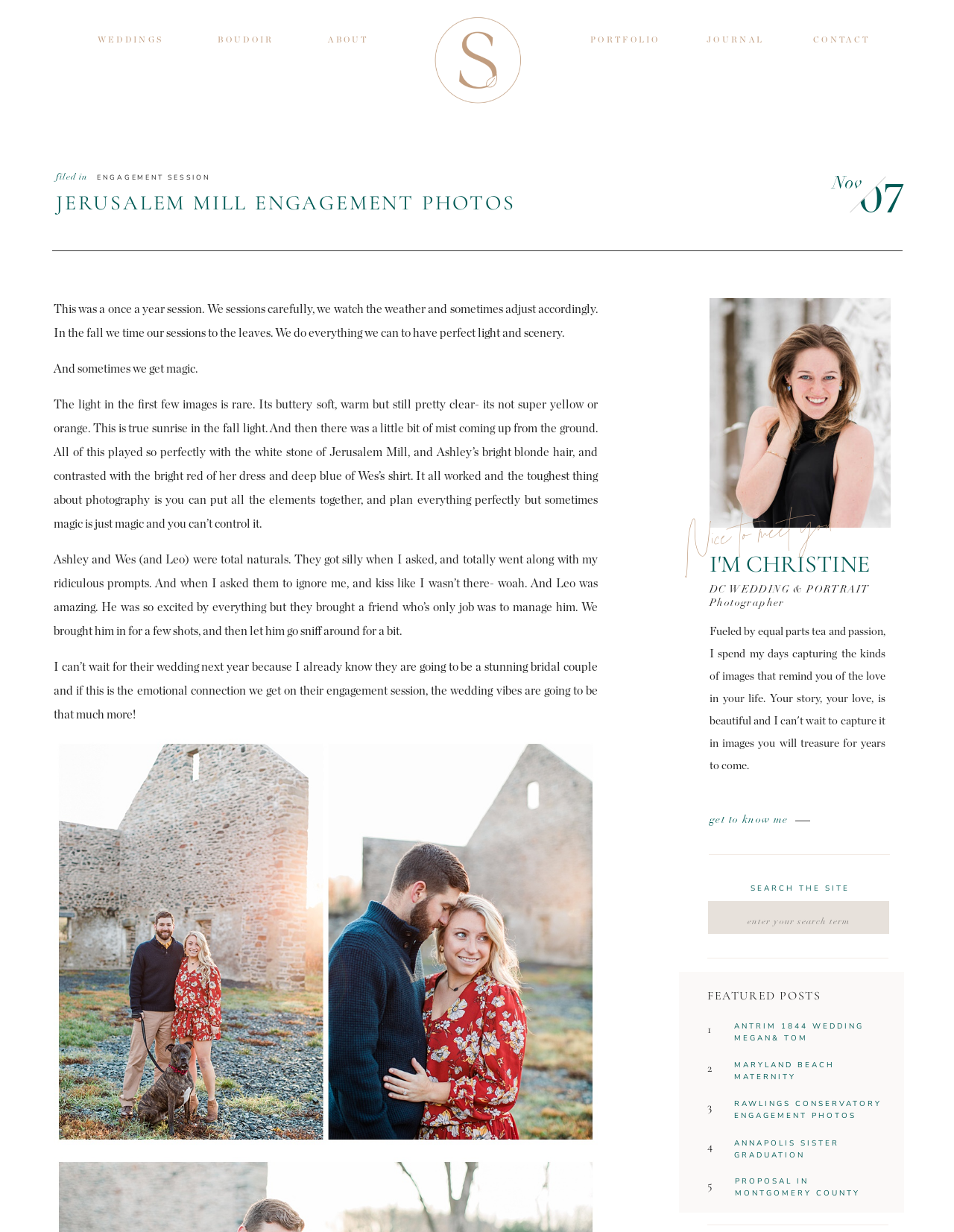Can you determine the bounding box coordinates of the area that needs to be clicked to fulfill the following instruction: "Go to the 'SAMPLE PAGE'"?

None